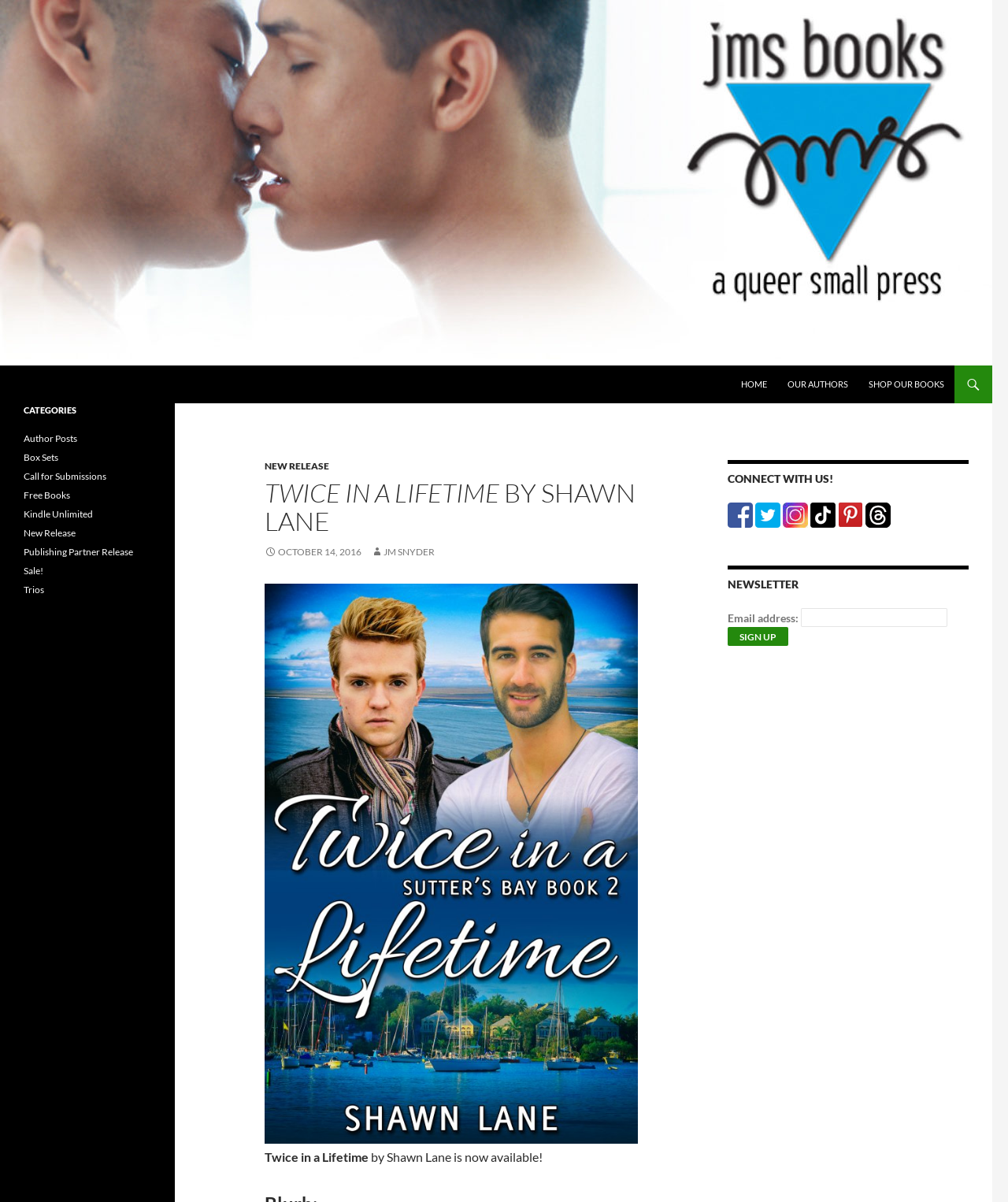Please identify the bounding box coordinates of the area that needs to be clicked to follow this instruction: "View new releases".

[0.262, 0.383, 0.327, 0.393]